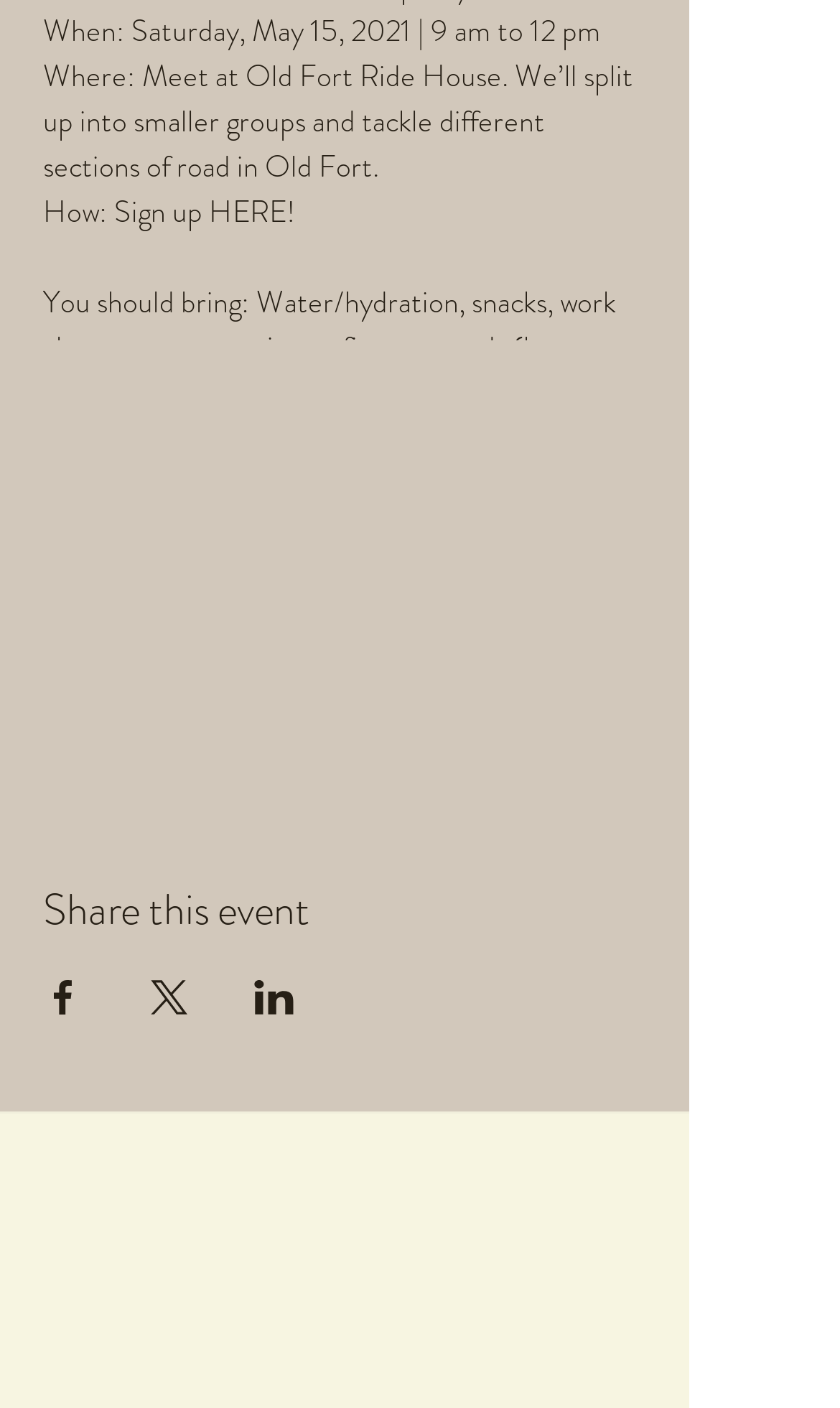Provide the bounding box coordinates, formatted as (top-left x, top-left y, bottom-right x, bottom-right y), with all values being floating point numbers between 0 and 1. Identify the bounding box of the UI element that matches the description: aria-label="Instagram"

[0.236, 0.933, 0.326, 0.987]